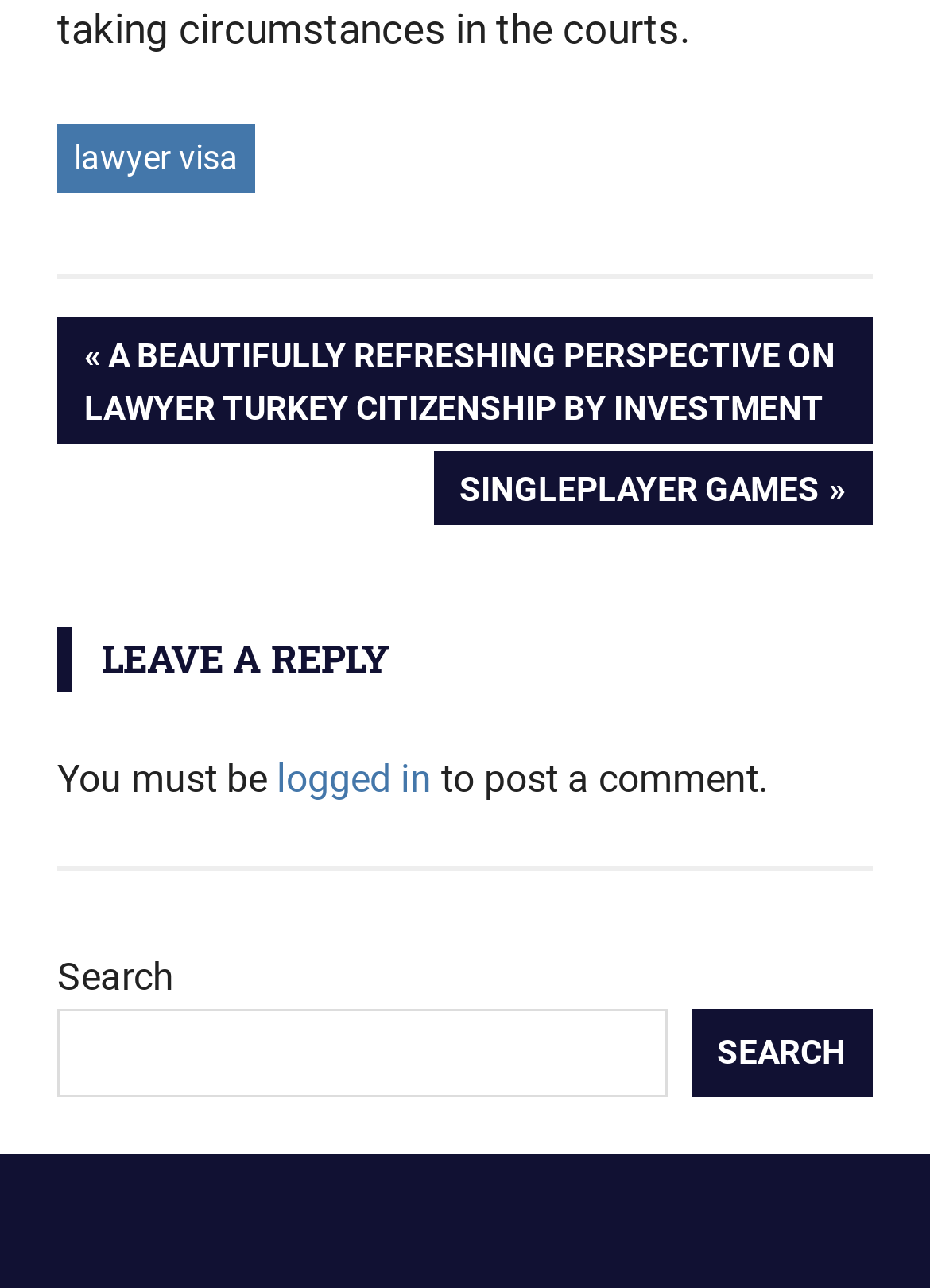Determine the bounding box for the described HTML element: "logged in". Ensure the coordinates are four float numbers between 0 and 1 in the format [left, top, right, bottom].

[0.297, 0.587, 0.464, 0.622]